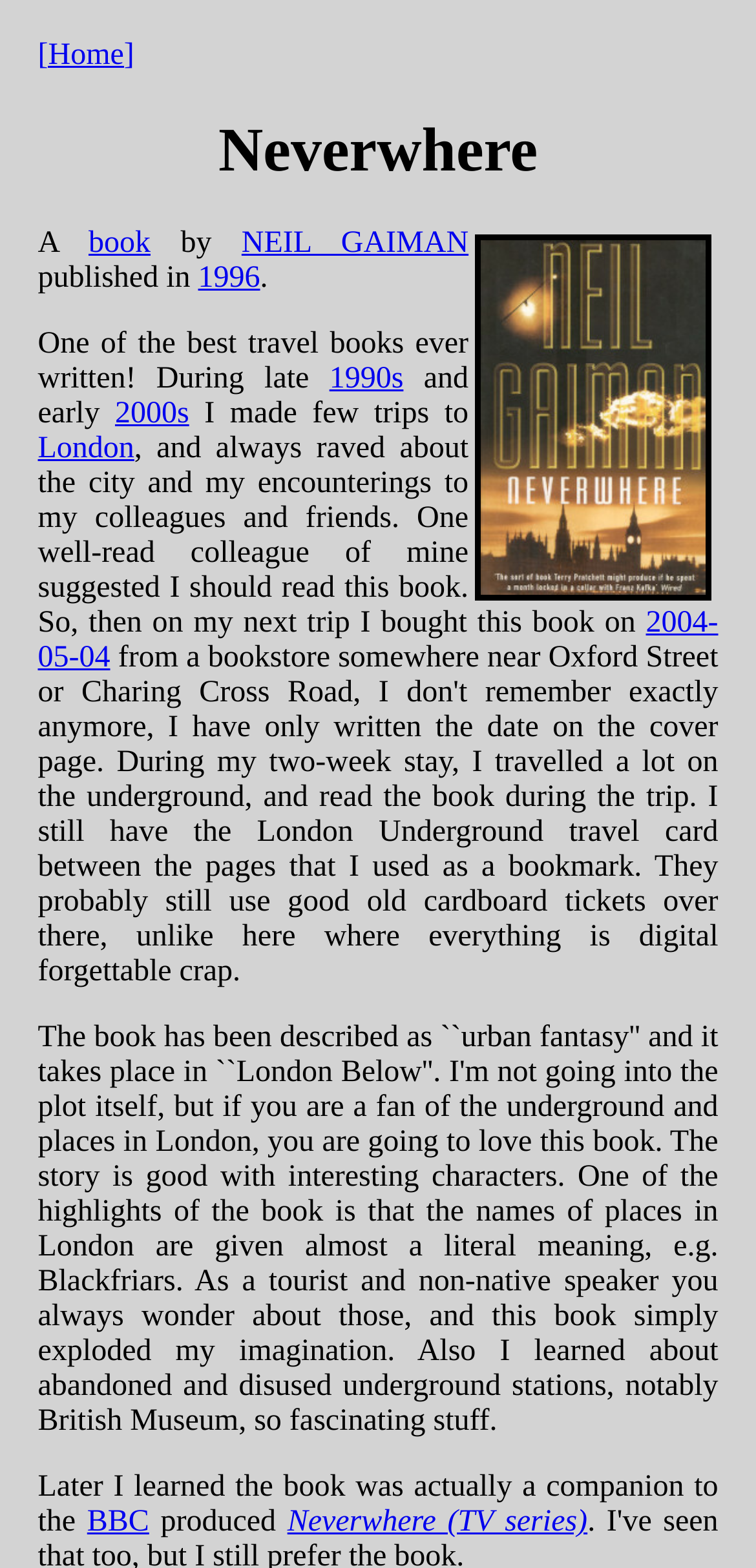Based on the provided description, "Neverwhere (TV series)", find the bounding box of the corresponding UI element in the screenshot.

[0.38, 0.961, 0.777, 0.982]